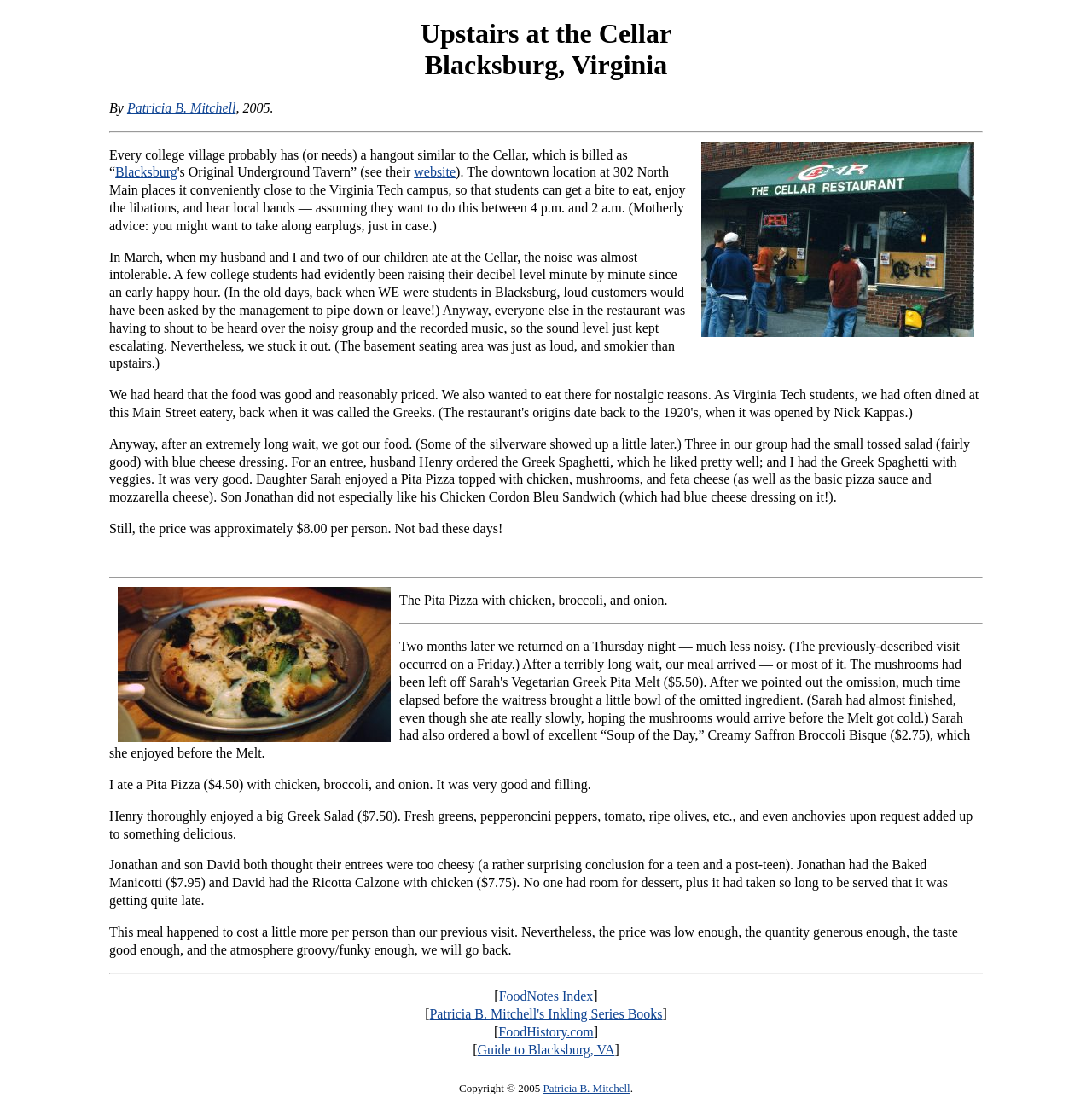Detail the various sections and features present on the webpage.

The webpage is about The Cellar Restaurant, located in Blacksburg, Virginia. At the top, there is a heading that reads "Upstairs at the Cellar Blacksburg, Virginia". Below this heading, there is a line of text that mentions the author, Patricia B. Mitchell, and the year 2005. A horizontal separator line follows, separating the top section from the rest of the content.

On the right side of the page, there is an image of The Cellar, which takes up about a quarter of the page's width. To the left of the image, there is a block of text that describes the restaurant, mentioning its location near the Virginia Tech campus and its atmosphere.

Below the image and the descriptive text, there are several paragraphs of text that discuss the author's experience dining at The Cellar. The text describes the noise level, the food, and the prices. There are also mentions of specific dishes, such as the Greek Spaghetti, Pita Pizza, and Greek Salad.

Throughout the text, there are several links to other pages, including the author's website and other related websites. There are also two images of food, one of a Pita Pizza and another of a Greek Salad.

At the bottom of the page, there are several horizontal separator lines, followed by links to other pages, including the FoodNotes Index, the author's book series, and a guide to Blacksburg, VA. Finally, there is a copyright notice and a link to the author's website.